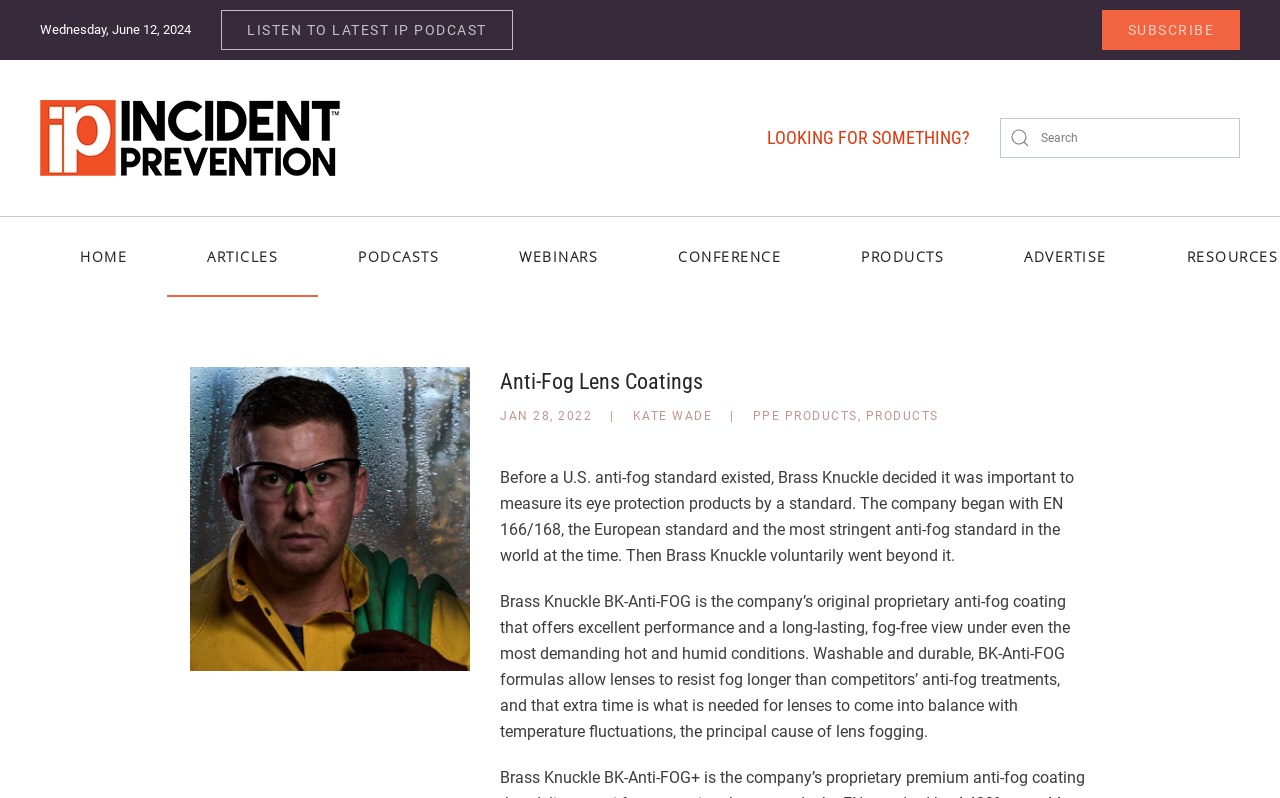Identify the coordinates of the bounding box for the element that must be clicked to accomplish the instruction: "Search for something".

[0.781, 0.148, 0.969, 0.198]